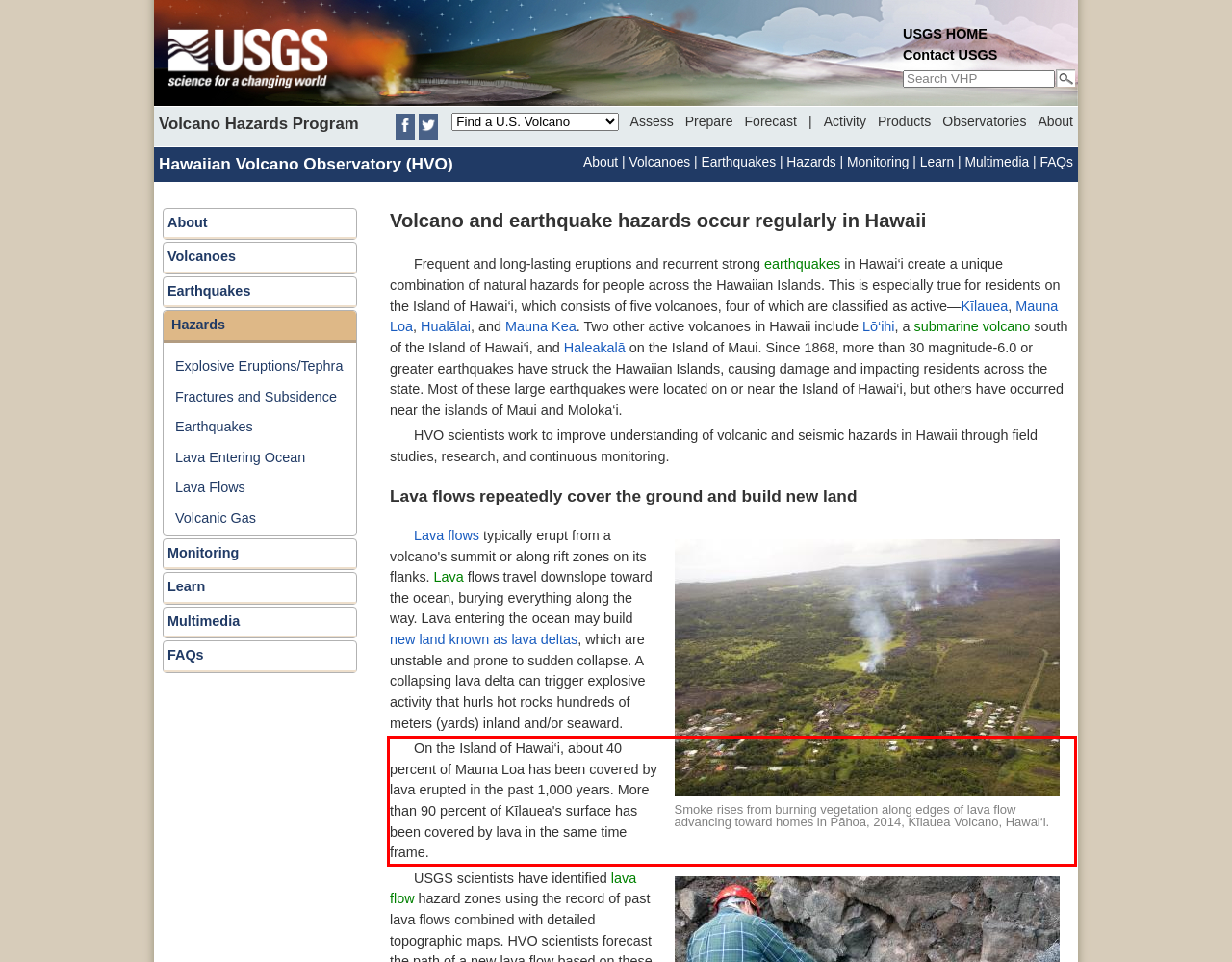You have a screenshot of a webpage with a red bounding box. Identify and extract the text content located inside the red bounding box.

On the Island of Hawai‘i, about 40 percent of Mauna Loa has been covered by lava erupted in the past 1,000 years. More than 90 percent of Kīlauea's surface has been covered by lava in the same time frame.